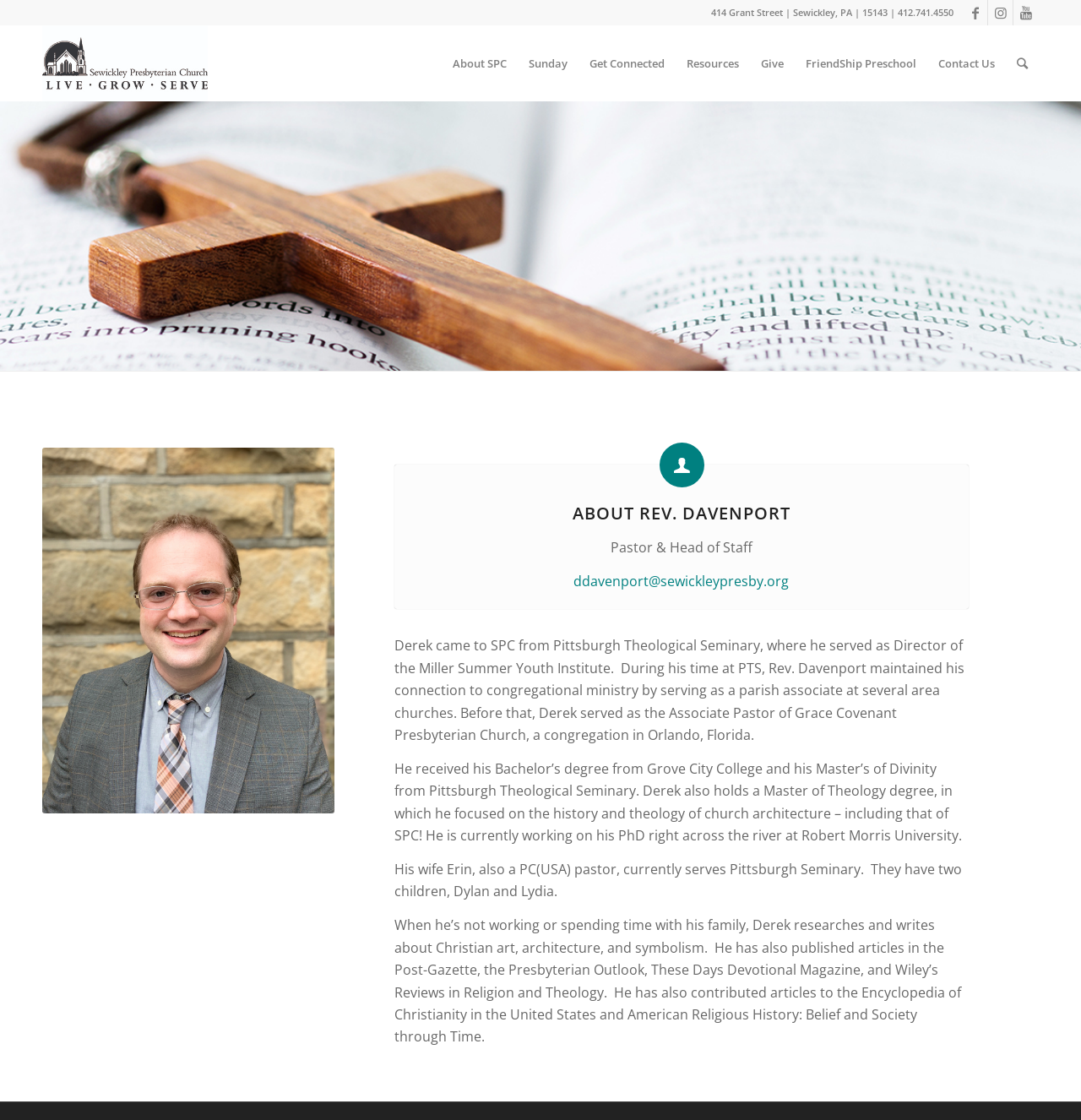Examine the image and give a thorough answer to the following question:
What is the name of the seminary where Rev. Derek Davenport served as Director?

I found this information by reading the text 'Derek came to SPC from Pittsburgh Theological Seminary, where he served as Director of the Miller Summer Youth Institute'.